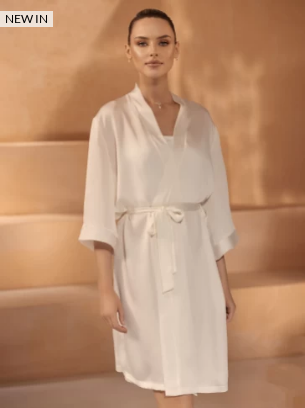Look at the image and answer the question in detail:
What type of atmosphere is created by the backdrop?

The caption describes the backdrop as consisting of 'warm, muted tones that complement the gown's color', which creates a 'harmonious and inviting atmosphere'.